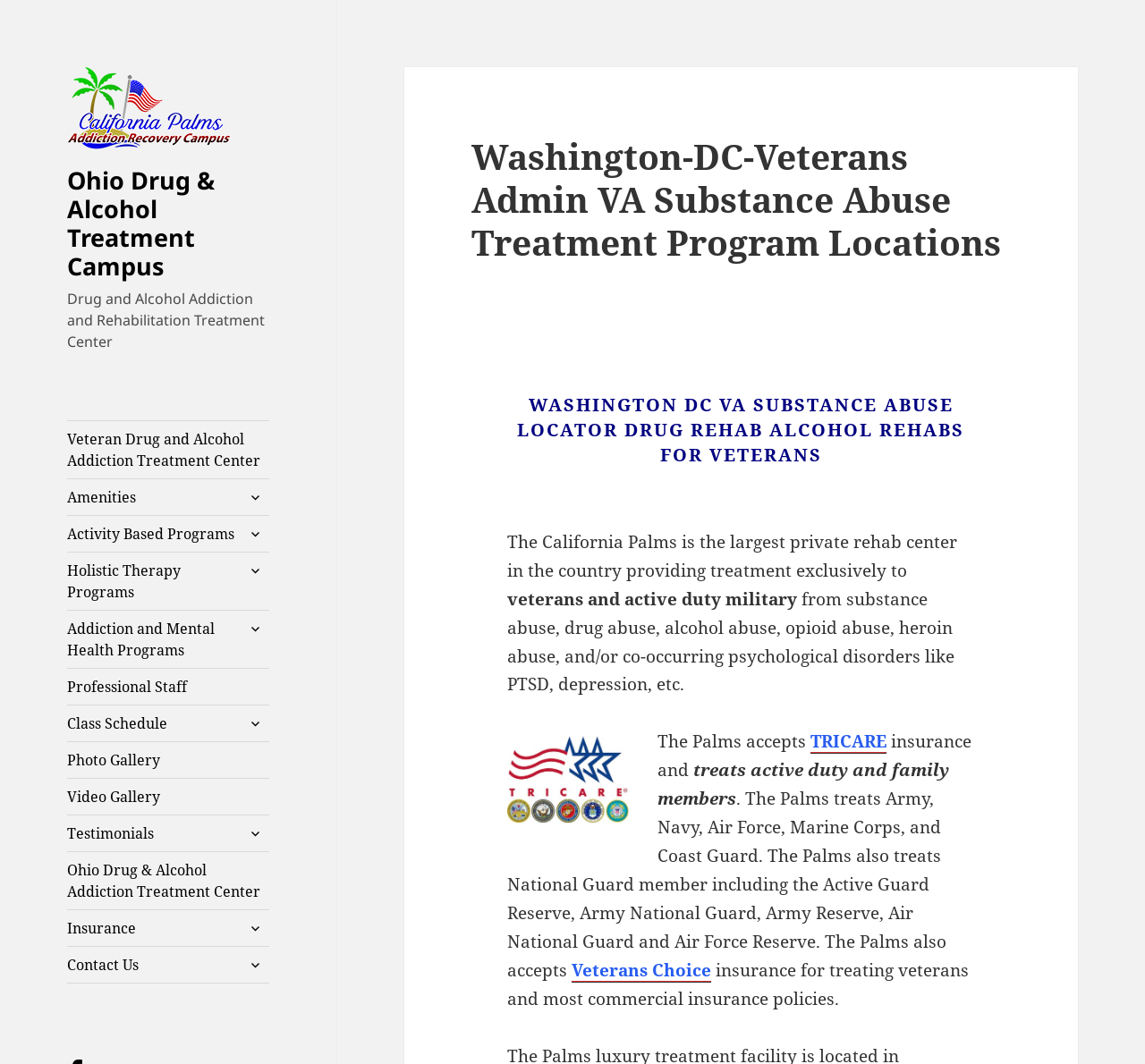Provide your answer in a single word or phrase: 
What is the focus of the Washington-DC-Veterans Admin VA Substance Abuse Treatment Program?

Substance abuse treatment for veterans